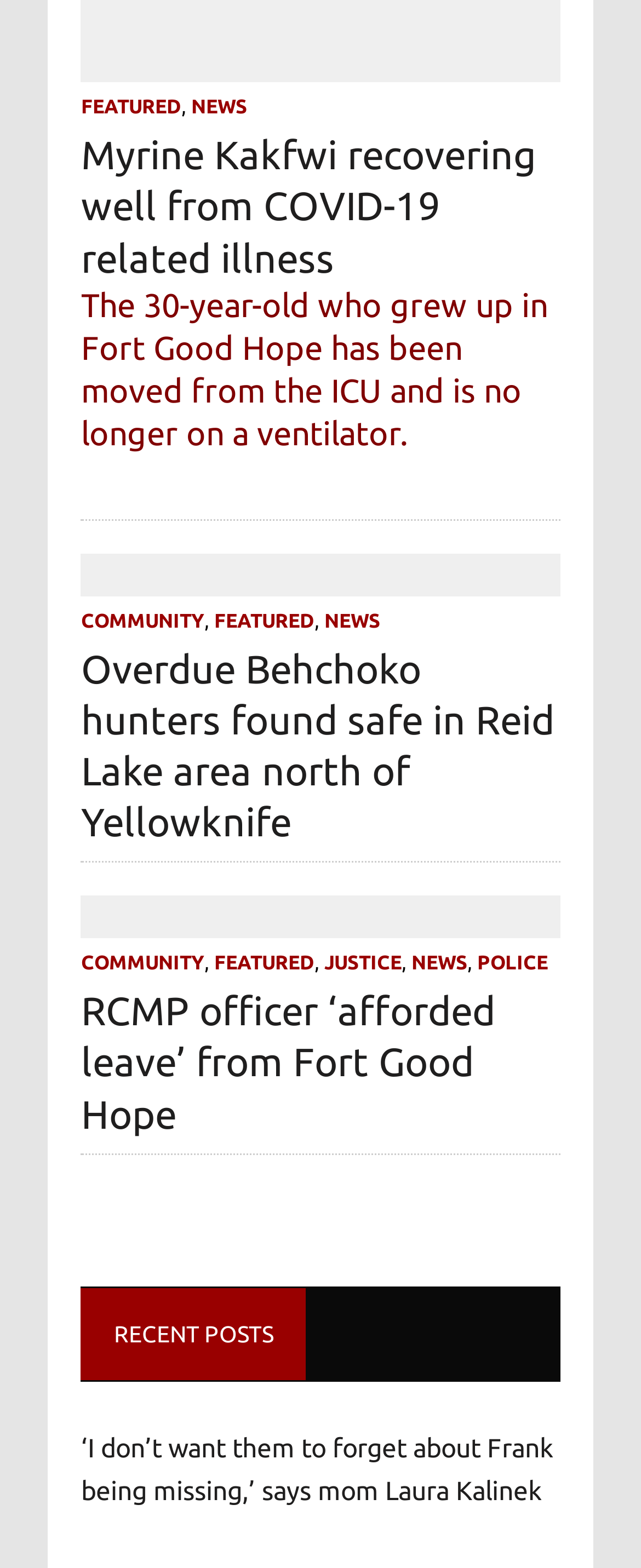Determine the bounding box coordinates of the clickable element to complete this instruction: "Check recent post about RCMP officer". Provide the coordinates in the format of four float numbers between 0 and 1, [left, top, right, bottom].

[0.126, 0.629, 0.874, 0.727]